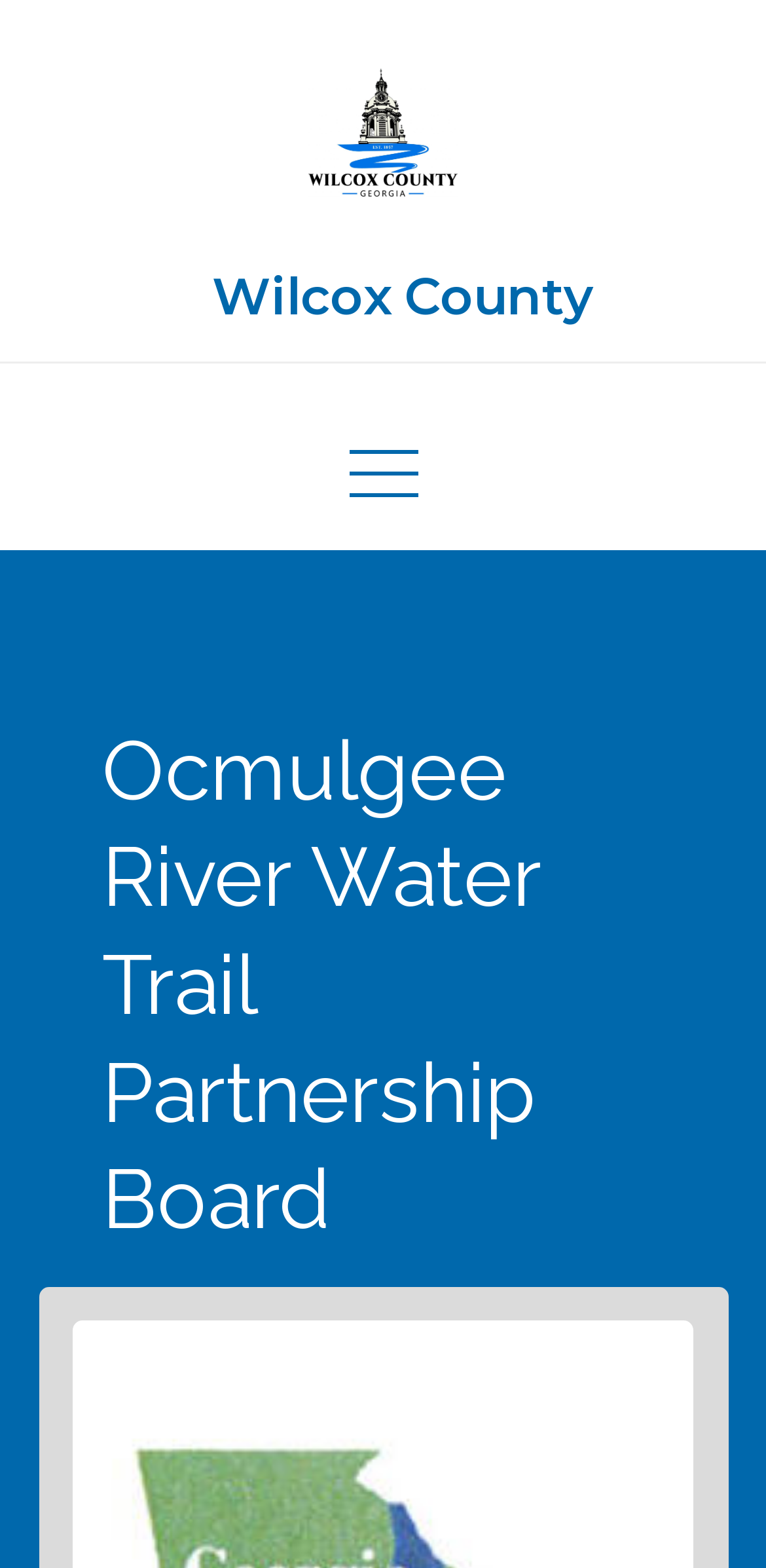Please study the image and answer the question comprehensively:
Is there a navigation menu on the webpage?

The answer can be found by looking at the navigation element with the text 'Primary Menu' which suggests that the webpage has a navigation menu.